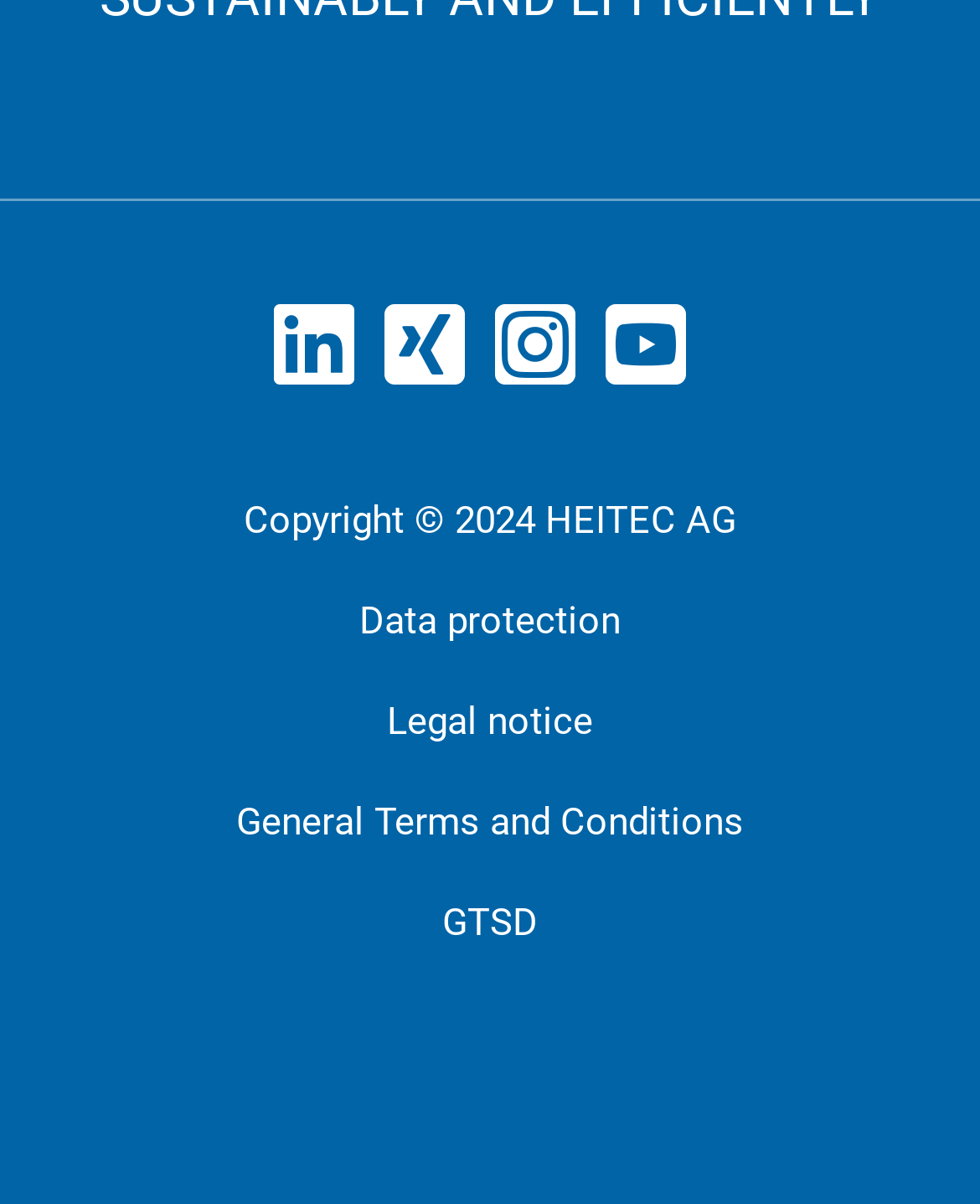What is the last link at the bottom?
Look at the screenshot and provide an in-depth answer.

The last link at the bottom of the webpage is 'GTSD', which is located below the links 'Data protection', 'Legal notice', and 'General Terms and Conditions'.